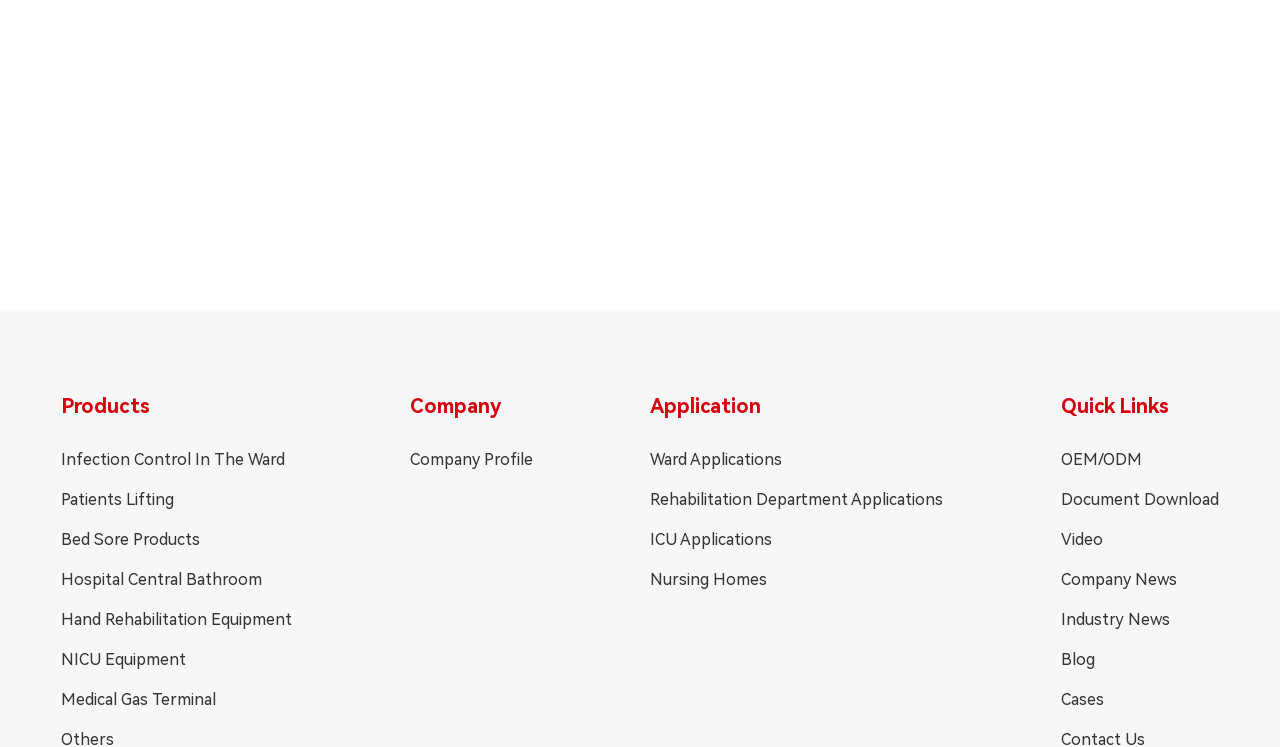Determine the coordinates of the bounding box for the clickable area needed to execute this instruction: "Read company news".

[0.829, 0.759, 0.952, 0.792]